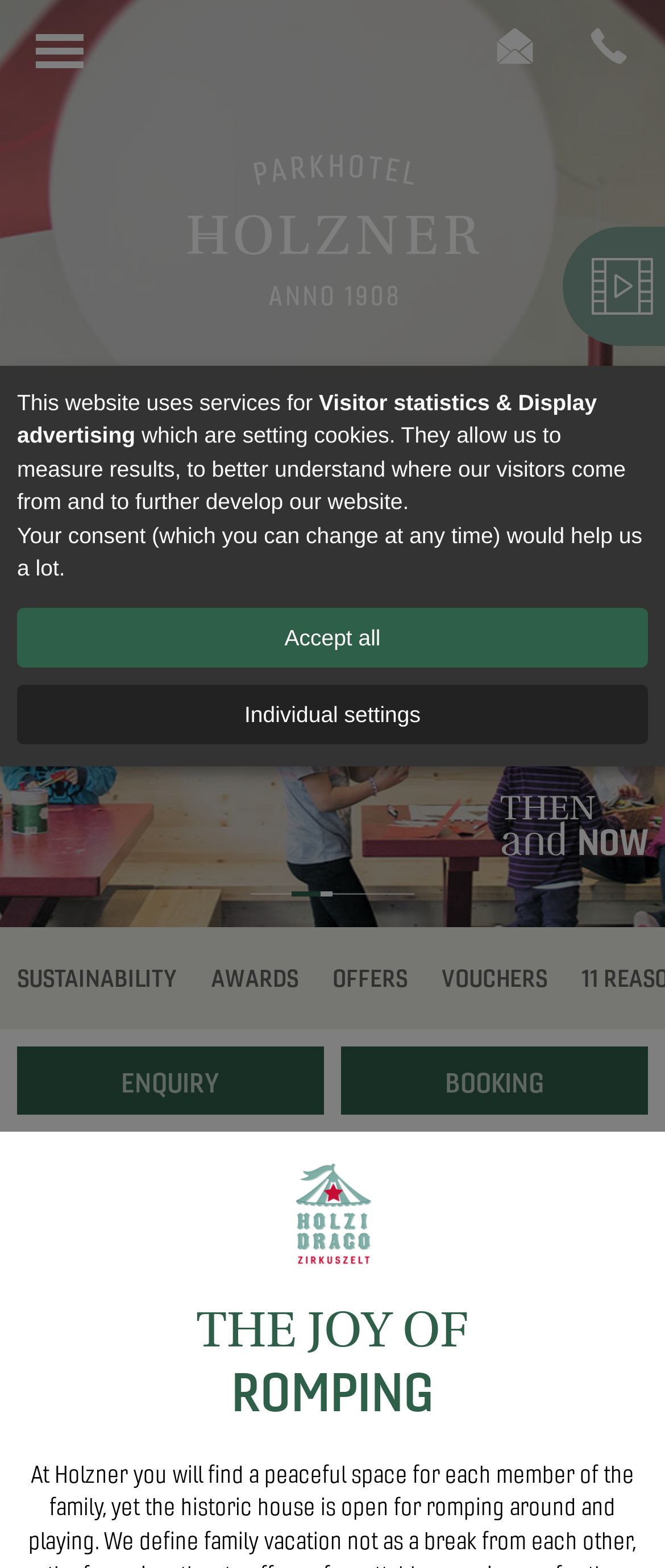What is the purpose of the 'ENQUIRY' link?
Please use the image to provide a one-word or short phrase answer.

To make an enquiry